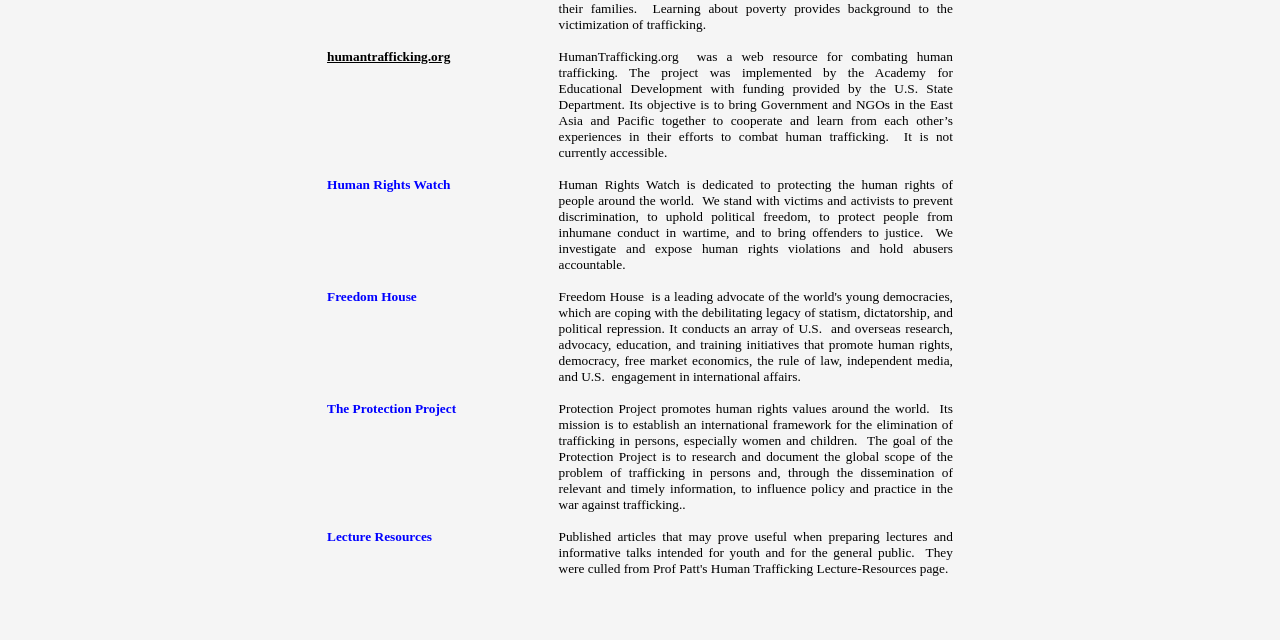Using the given description, provide the bounding box coordinates formatted as (top-left x, top-left y, bottom-right x, bottom-right y), with all values being floating point numbers between 0 and 1. Description: Lecture Resources

[0.256, 0.826, 0.338, 0.849]